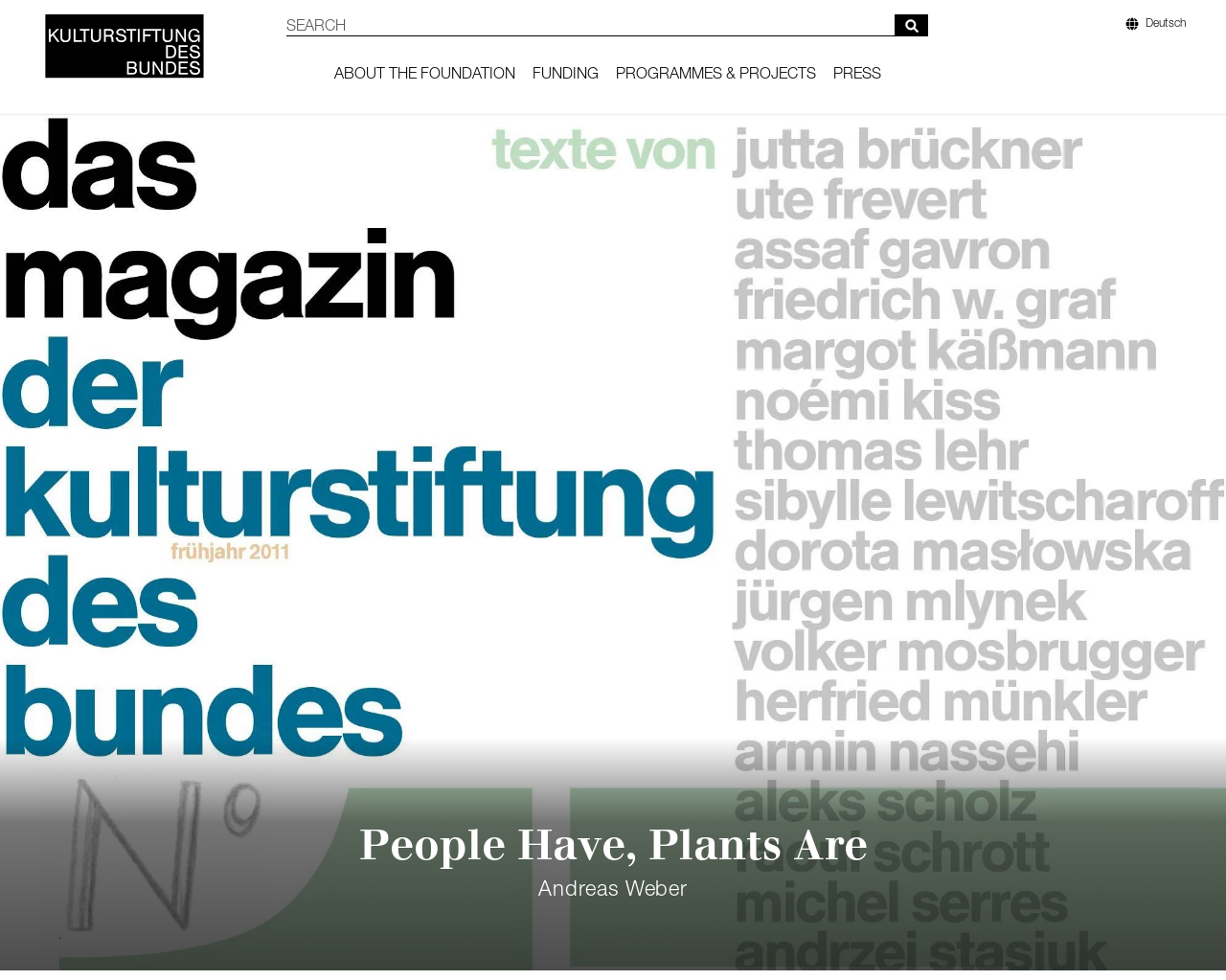Provide the bounding box coordinates for the UI element described in this sentence: "Film and New Media". The coordinates should be four float values between 0 and 1, i.e., [left, top, right, bottom].

[0.187, 0.211, 0.309, 0.232]